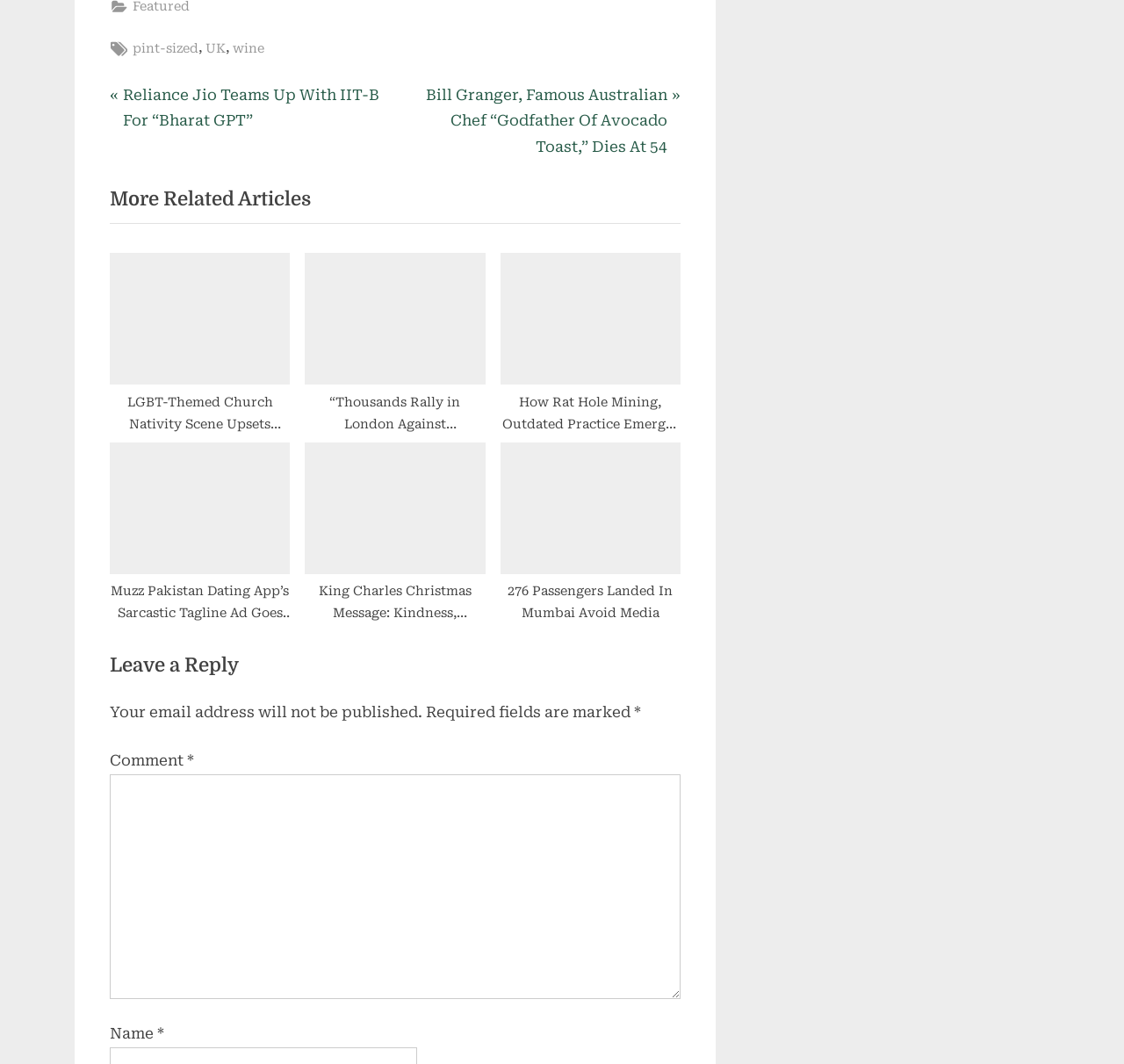Determine the bounding box coordinates of the section to be clicked to follow the instruction: "Click on the 'pint-sized' tag". The coordinates should be given as four float numbers between 0 and 1, formatted as [left, top, right, bottom].

[0.118, 0.035, 0.177, 0.056]